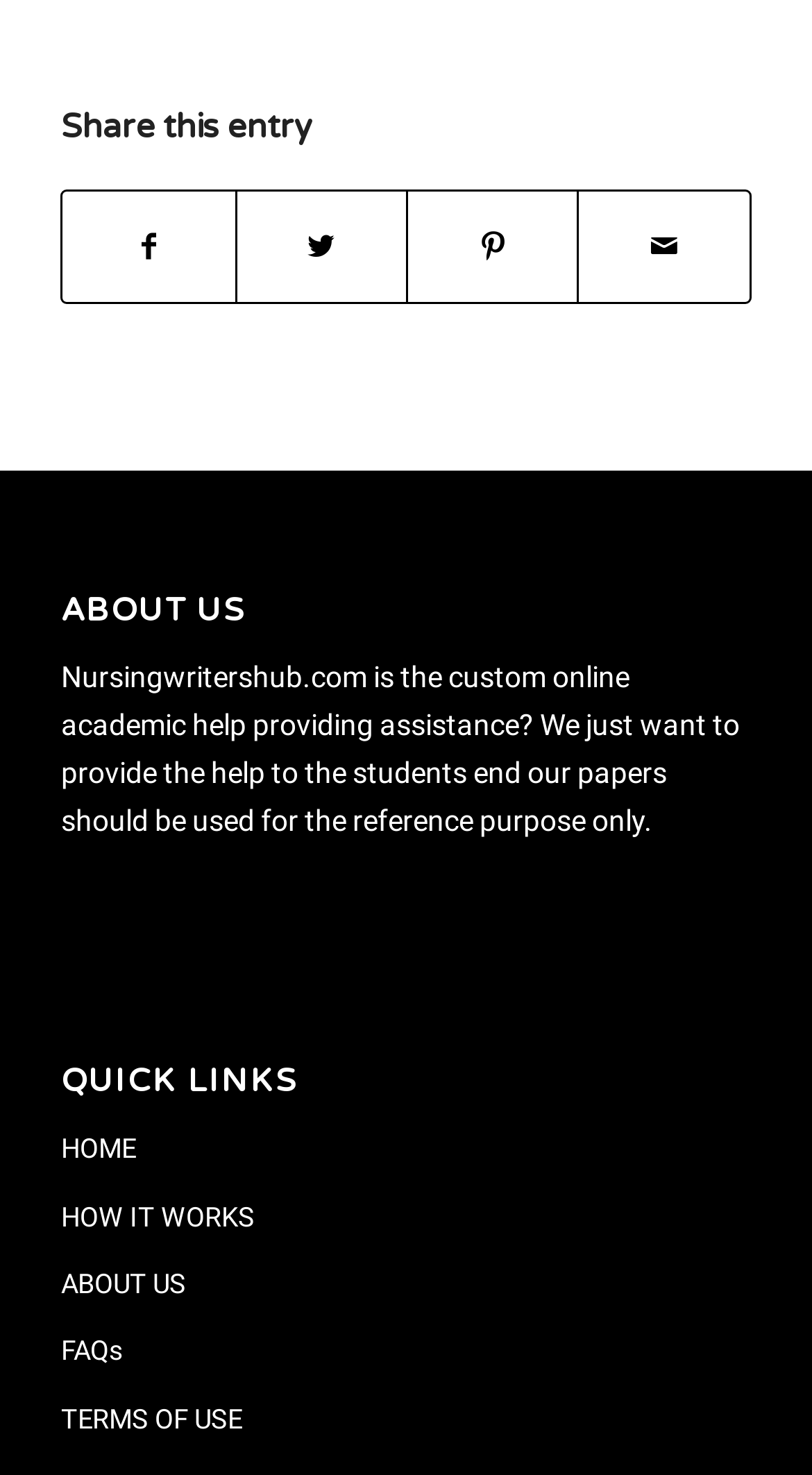What are the quick links available on the webpage?
Refer to the image and give a detailed answer to the question.

By examining the links under the 'QUICK LINKS' heading, we can see that the available quick links are HOME, HOW IT WORKS, ABOUT US, FAQs, and TERMS OF USE.